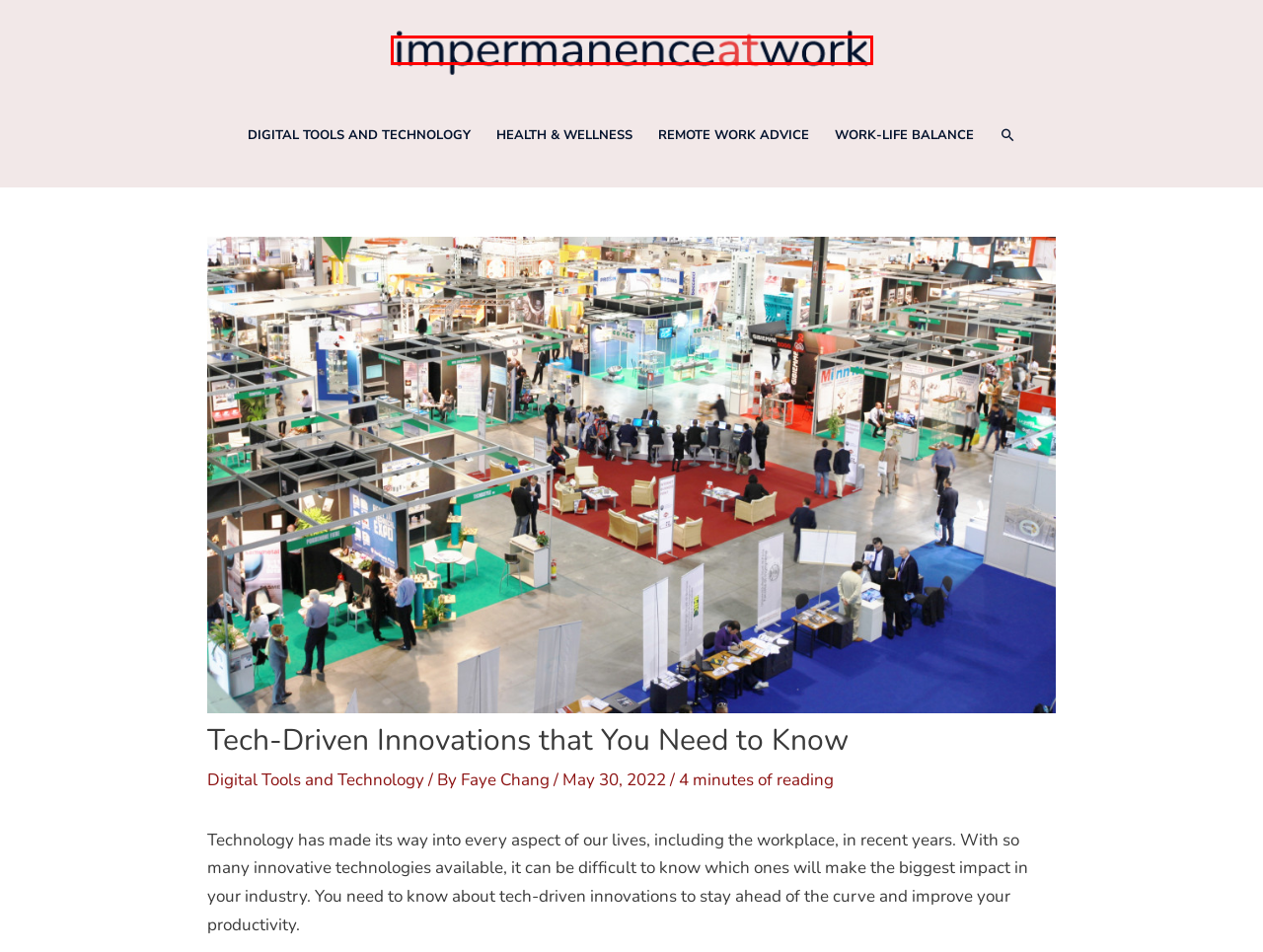Observe the provided screenshot of a webpage with a red bounding box around a specific UI element. Choose the webpage description that best fits the new webpage after you click on the highlighted element. These are your options:
A. Impermancence at Work | Remote Work Tips, Advice & Insights
B. Freight Management Software: What it Does and How it Helps | Impermanence at Work
C. Online Security Threats that Can Put Your Business in Danger | Impermanence at Work
D. Sitemap - Impermanence at Work
E. Remote Work Advice Archives - Impermanence at Work
F. Health & Wellness Archives - Impermanence at Work
G. Digital Tools and Technology Archives - Impermanence at Work
H. Work-Life Balance Archives - Impermanence at Work

A